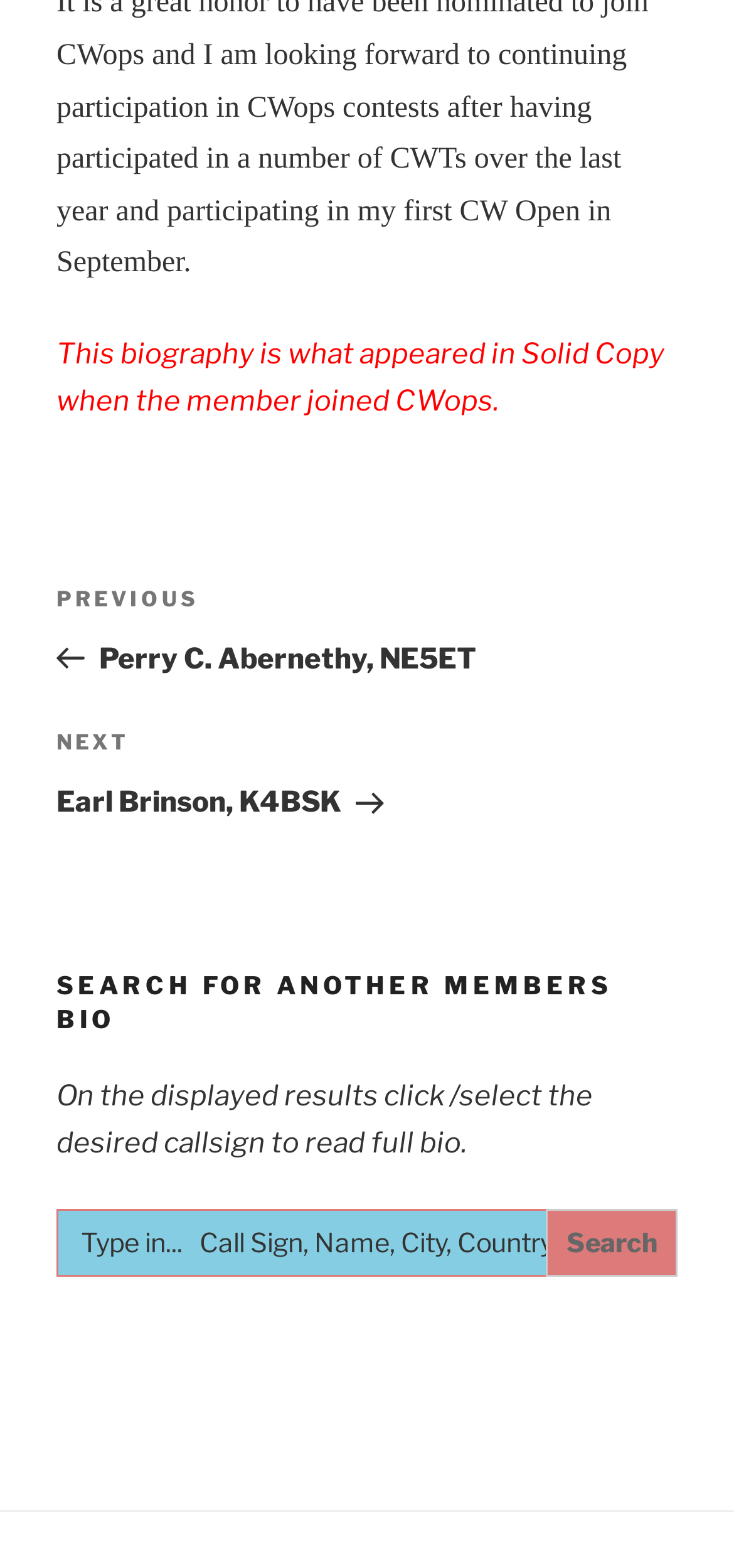How many navigation links are available?
Examine the image and give a concise answer in one word or a short phrase.

2